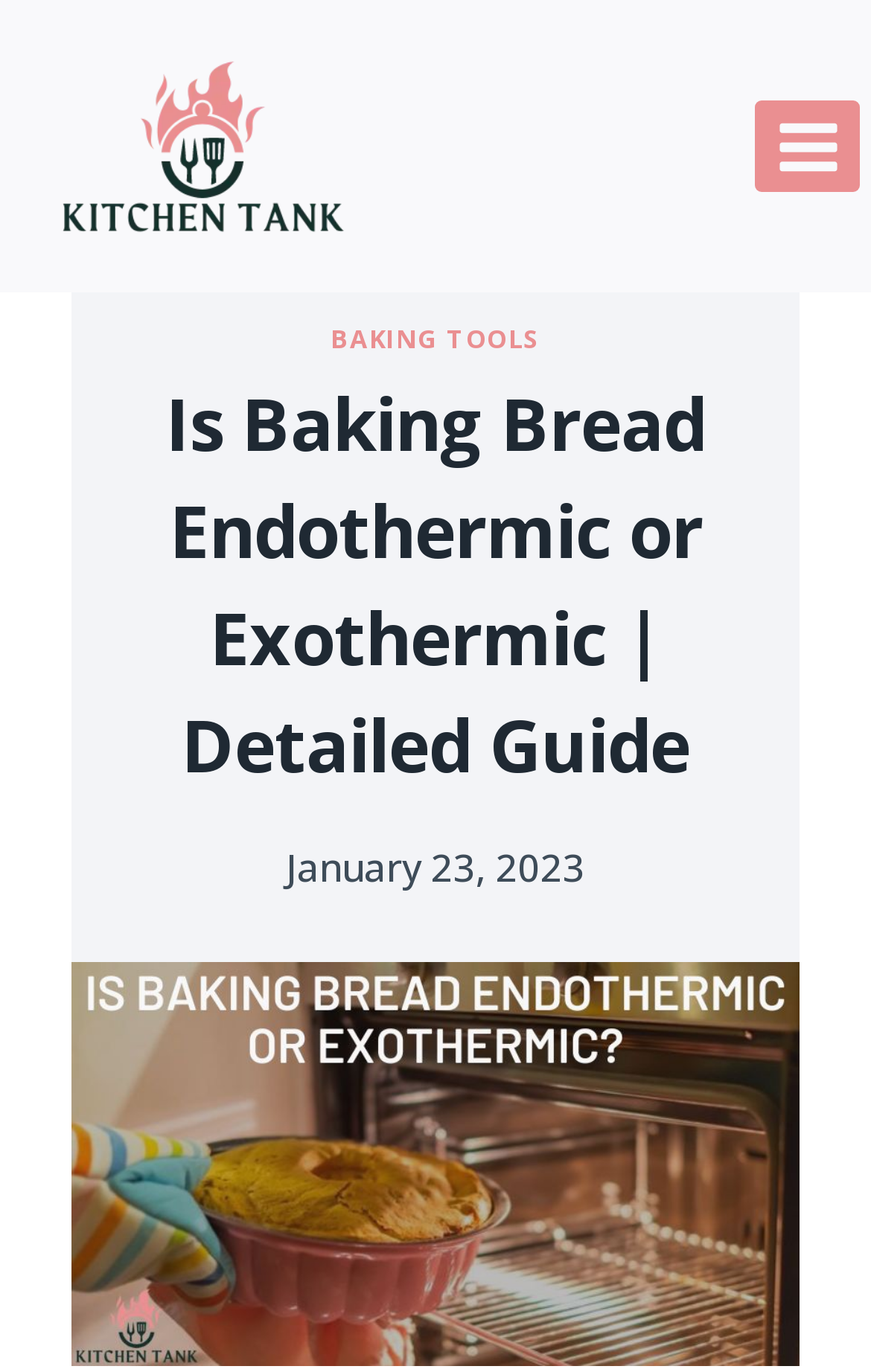What is the category of the link 'BAKING TOOLS'?
Using the image, respond with a single word or phrase.

Baking